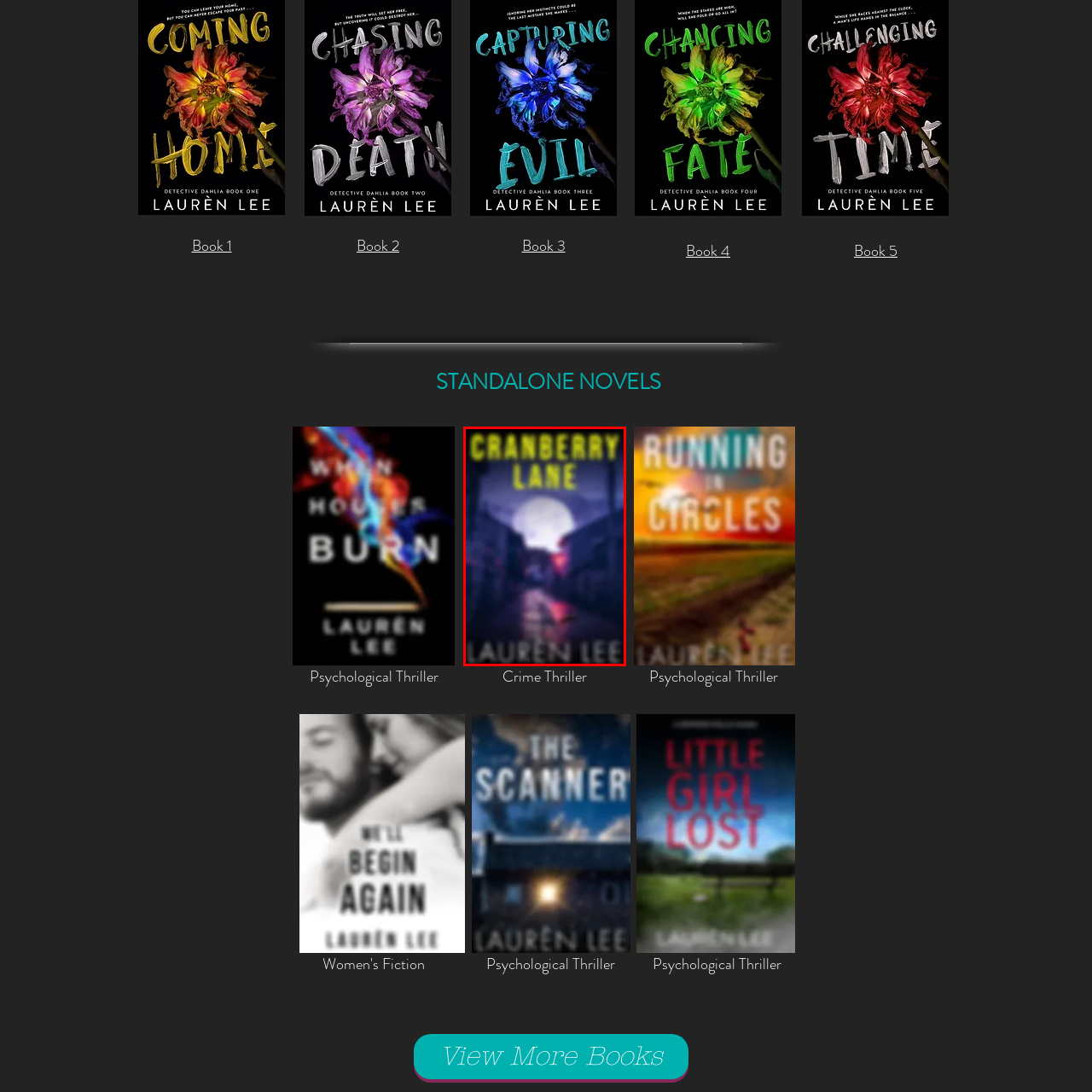Offer a detailed description of the content within the red-framed image.

The image features the cover art for the novel "Cranberry Lane" by Lauren Lee. The design presents a haunting and atmospheric scene set in a dimly lit street lined with shadows. A large, full moon illuminates the background, casting a mysterious glow that enhances the eerie ambiance. The title "CRANBERRY LANE" is prominently displayed at the top in bold, bright yellow letters, contrasting strikingly with the darker tones of the image. At the bottom, the author's name, "LAUREN LEE," is featured in a simpler font, grounding the design and inviting readers into the story. This visually captivating cover intrigues potential readers, hinting at themes of suspense and mystery within the narrative.